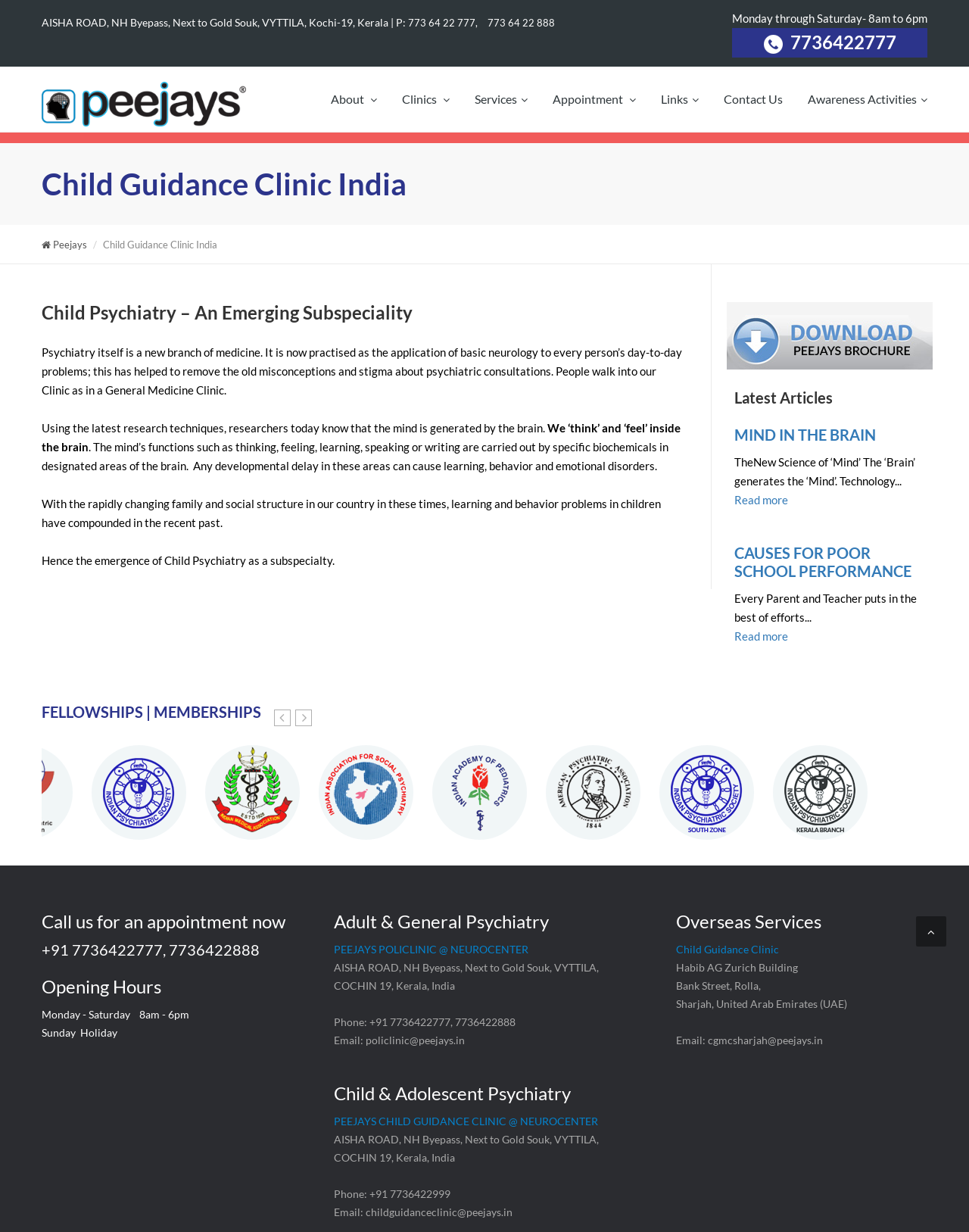Please identify the coordinates of the bounding box that should be clicked to fulfill this instruction: "View the 'Child Guidance Clinic India' page".

[0.043, 0.135, 0.42, 0.164]